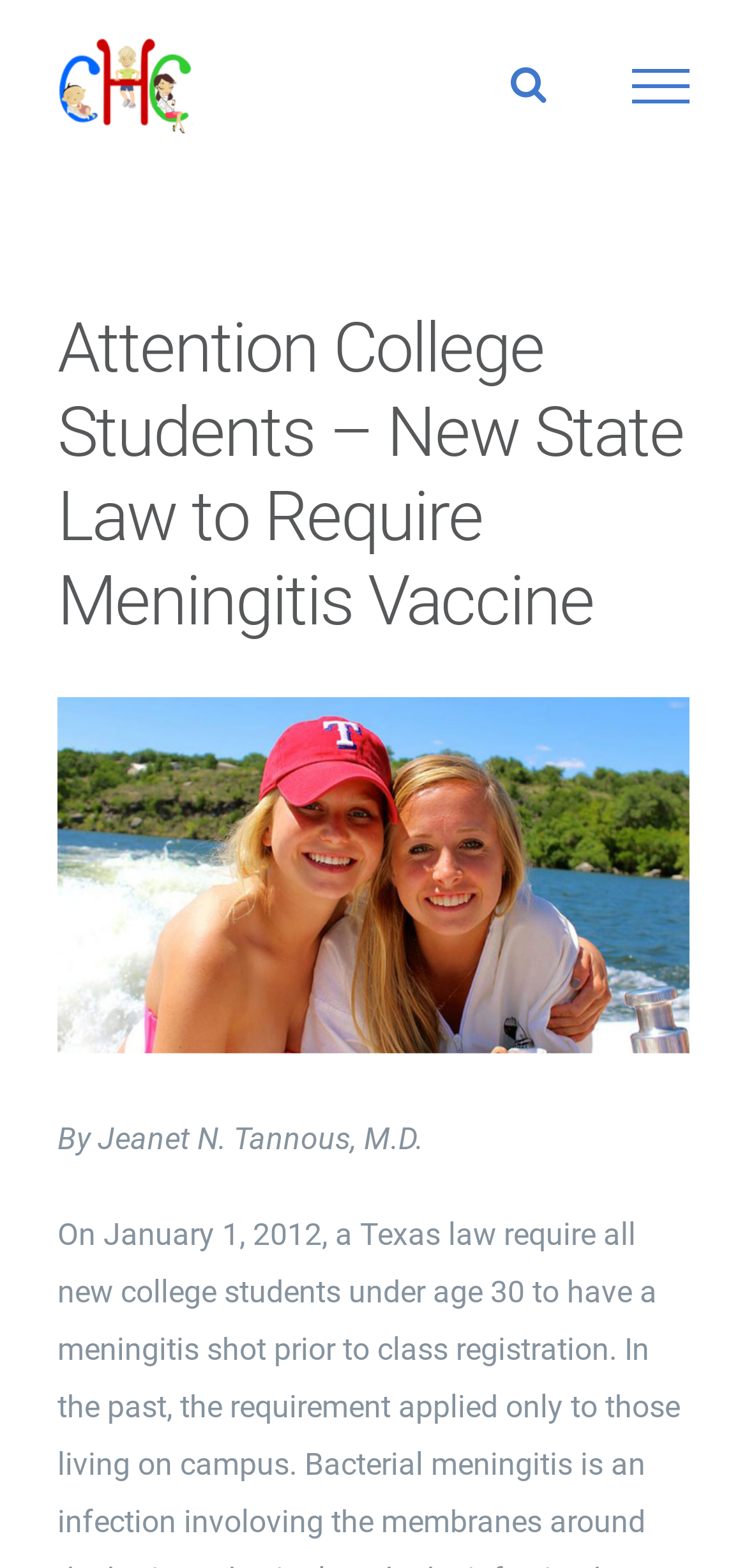Please provide the bounding box coordinates for the UI element as described: "Extreme Cooling Technologies". The coordinates must be four floats between 0 and 1, represented as [left, top, right, bottom].

None